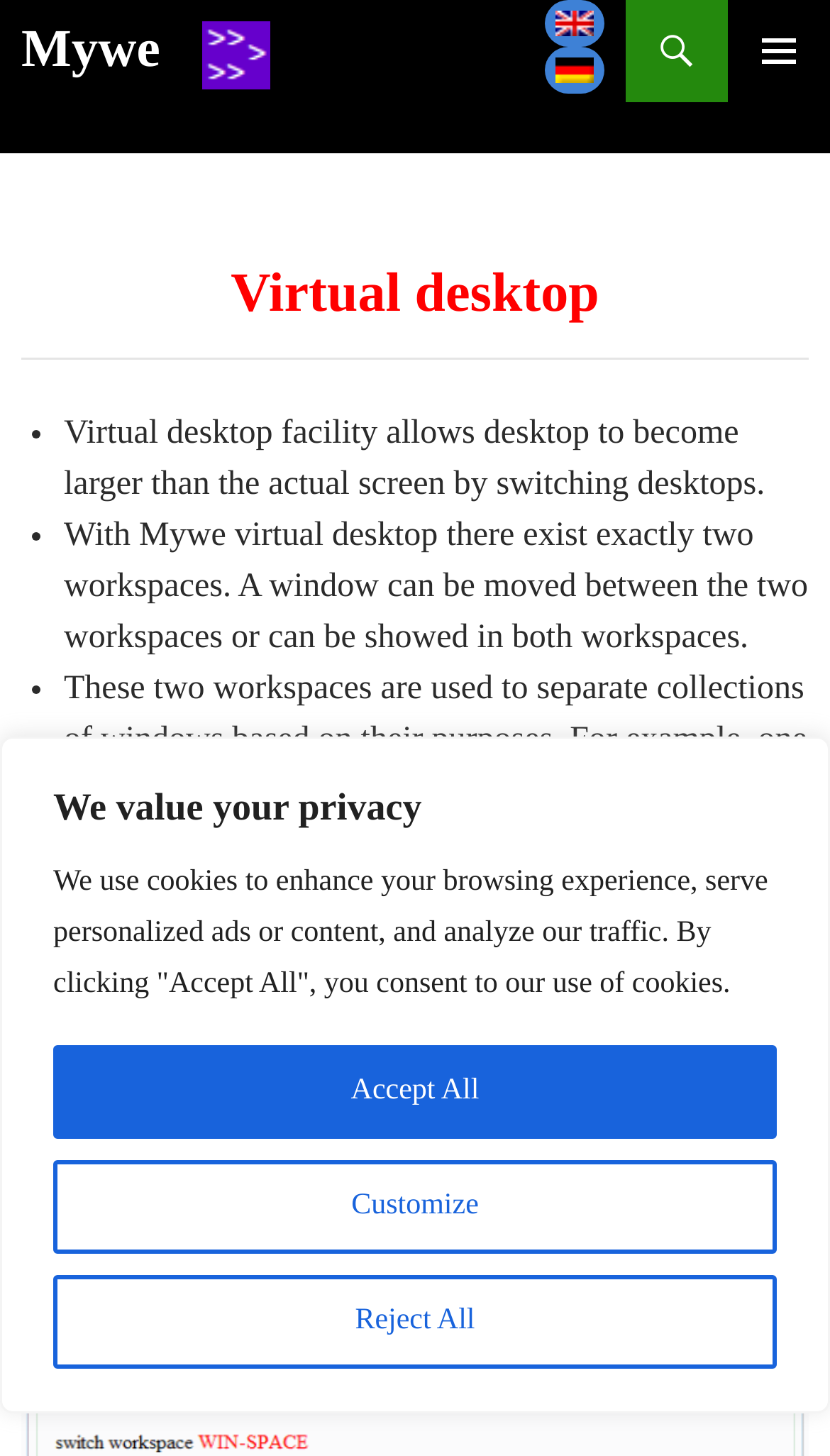Locate the bounding box of the UI element described in the following text: "Customize".

[0.064, 0.797, 0.936, 0.861]